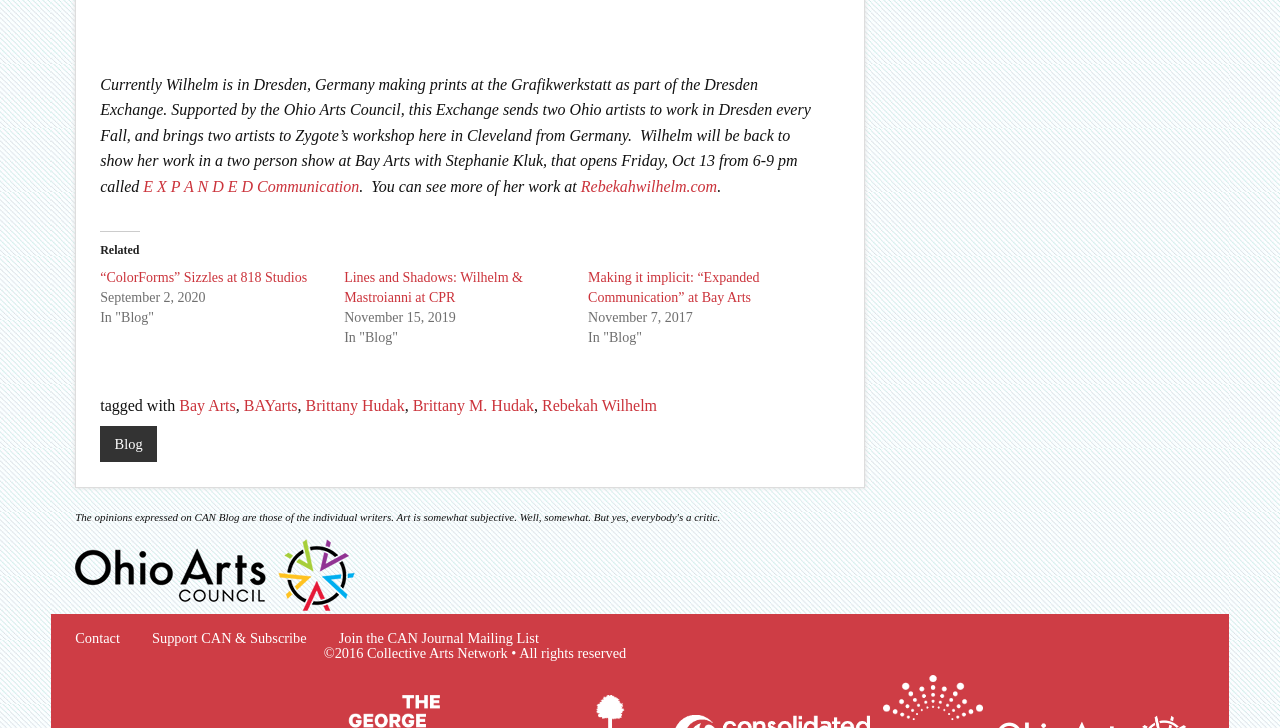What is the copyright year of the Collective Arts Network?
Kindly offer a detailed explanation using the data available in the image.

The answer can be found at the bottom of the webpage, which states '©2016 Collective Arts Network • All rights reserved'.